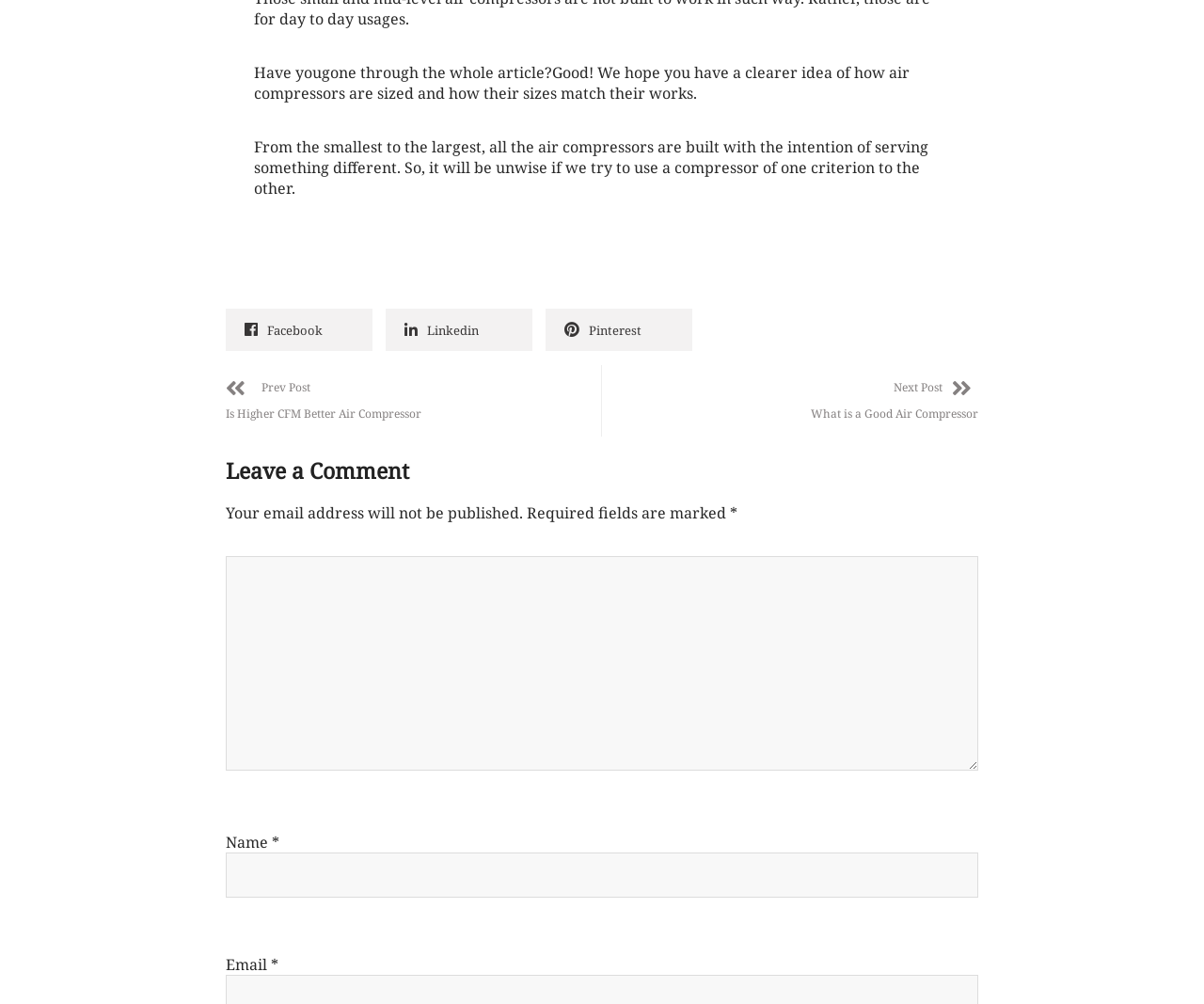Answer in one word or a short phrase: 
What is required to leave a comment?

Name and email